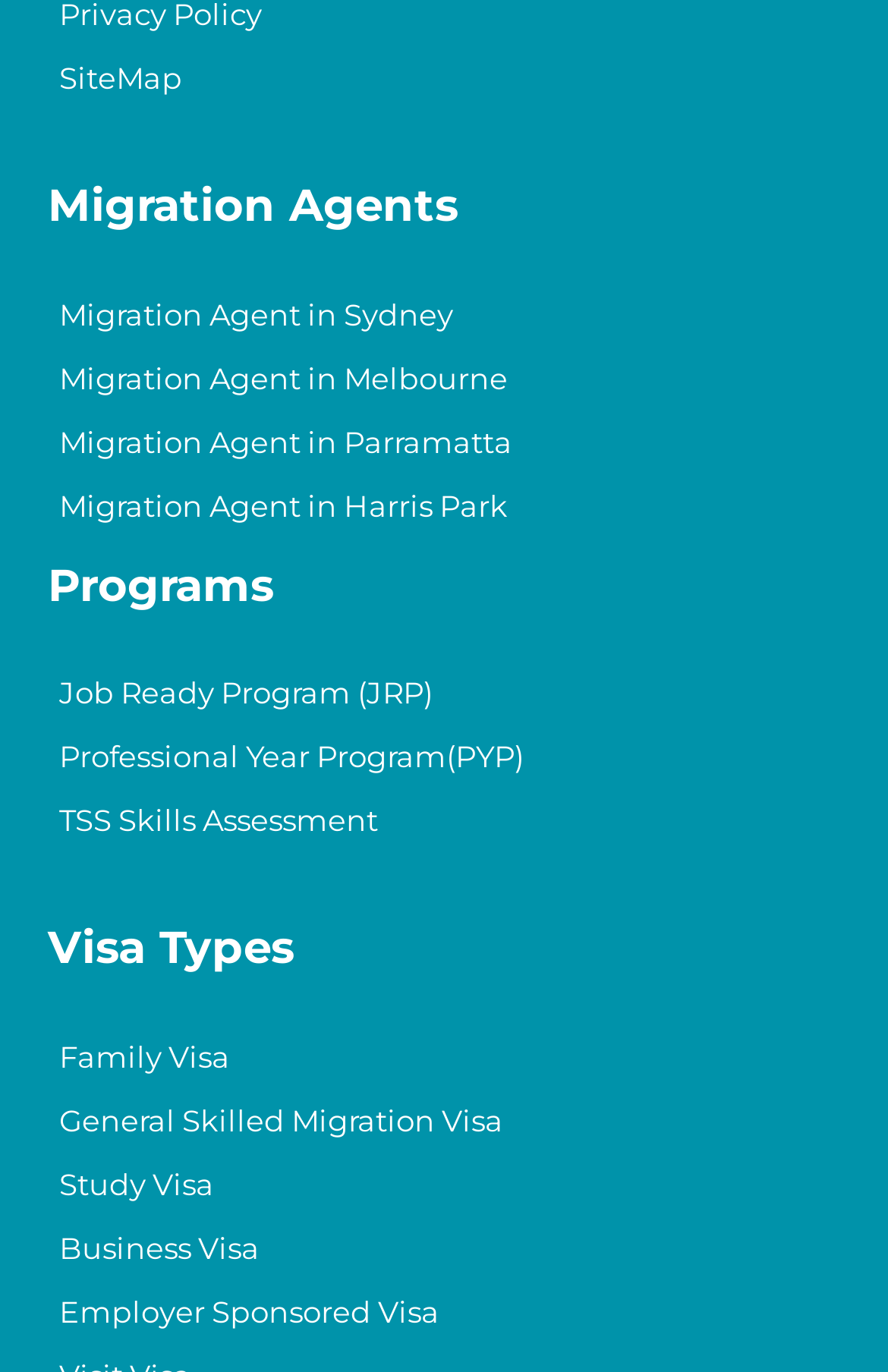Provide the bounding box coordinates of the HTML element this sentence describes: "Migration Agent in Melbourne". The bounding box coordinates consist of four float numbers between 0 and 1, i.e., [left, top, right, bottom].

[0.067, 0.261, 0.572, 0.288]